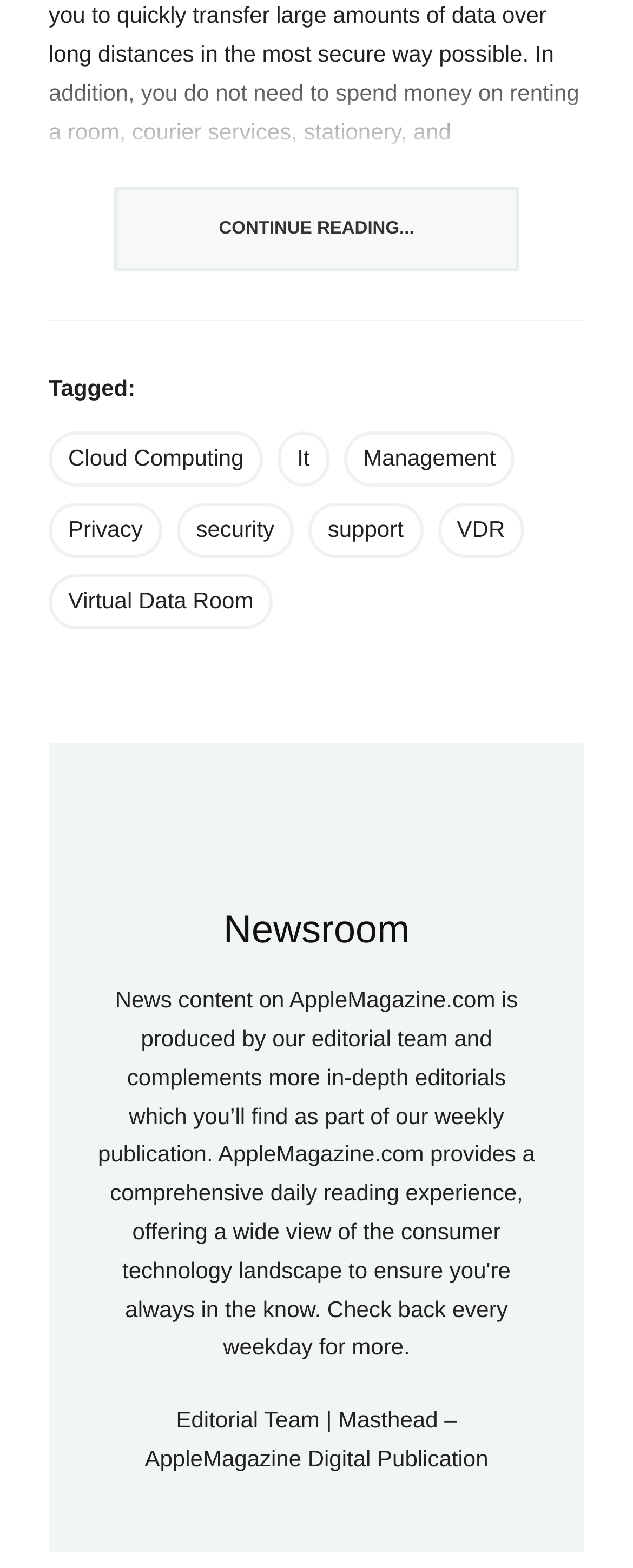Please give a one-word or short phrase response to the following question: 
What is a virtual data room?

An essential solution for any type of business